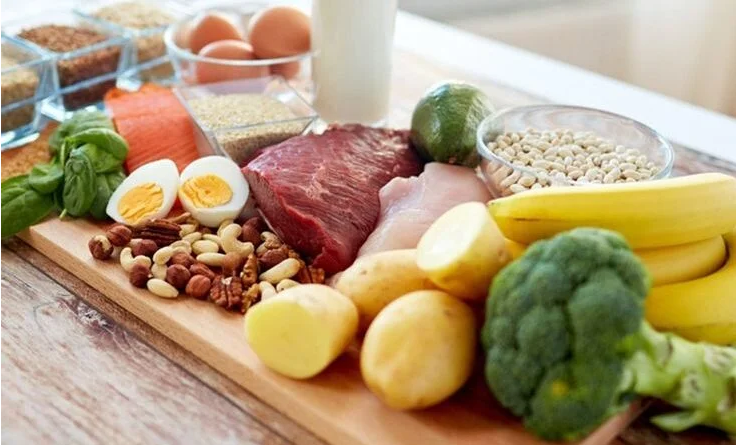What is the purpose of the displayed foods?
Answer the question with a single word or phrase derived from the image.

Lower blood pressure